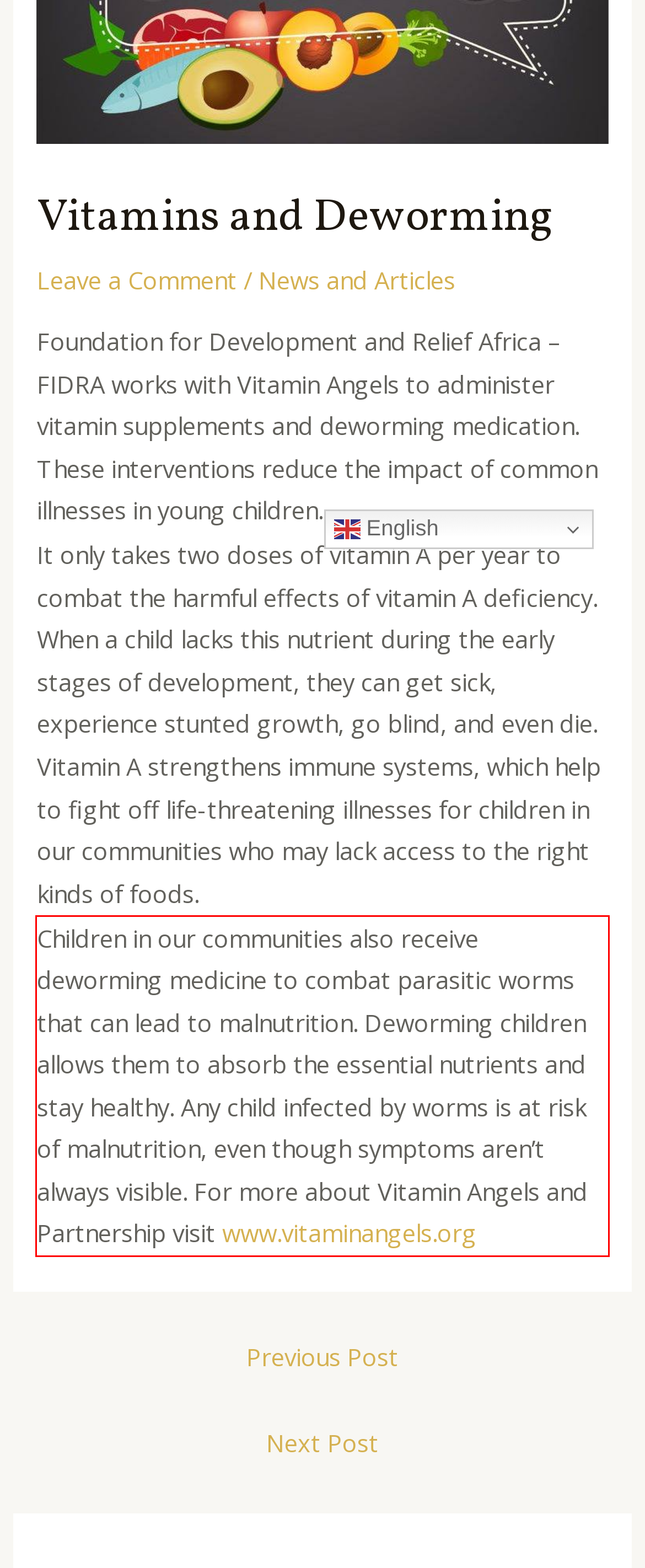Using the provided screenshot of a webpage, recognize the text inside the red rectangle bounding box by performing OCR.

Children in our communities also receive deworming medicine to combat parasitic worms that can lead to malnutrition. Deworming children allows them to absorb the essential nutrients and stay healthy. Any child infected by worms is at risk of malnutrition, even though symptoms aren’t always visible. For more about Vitamin Angels and Partnership visit www.vitaminangels.org